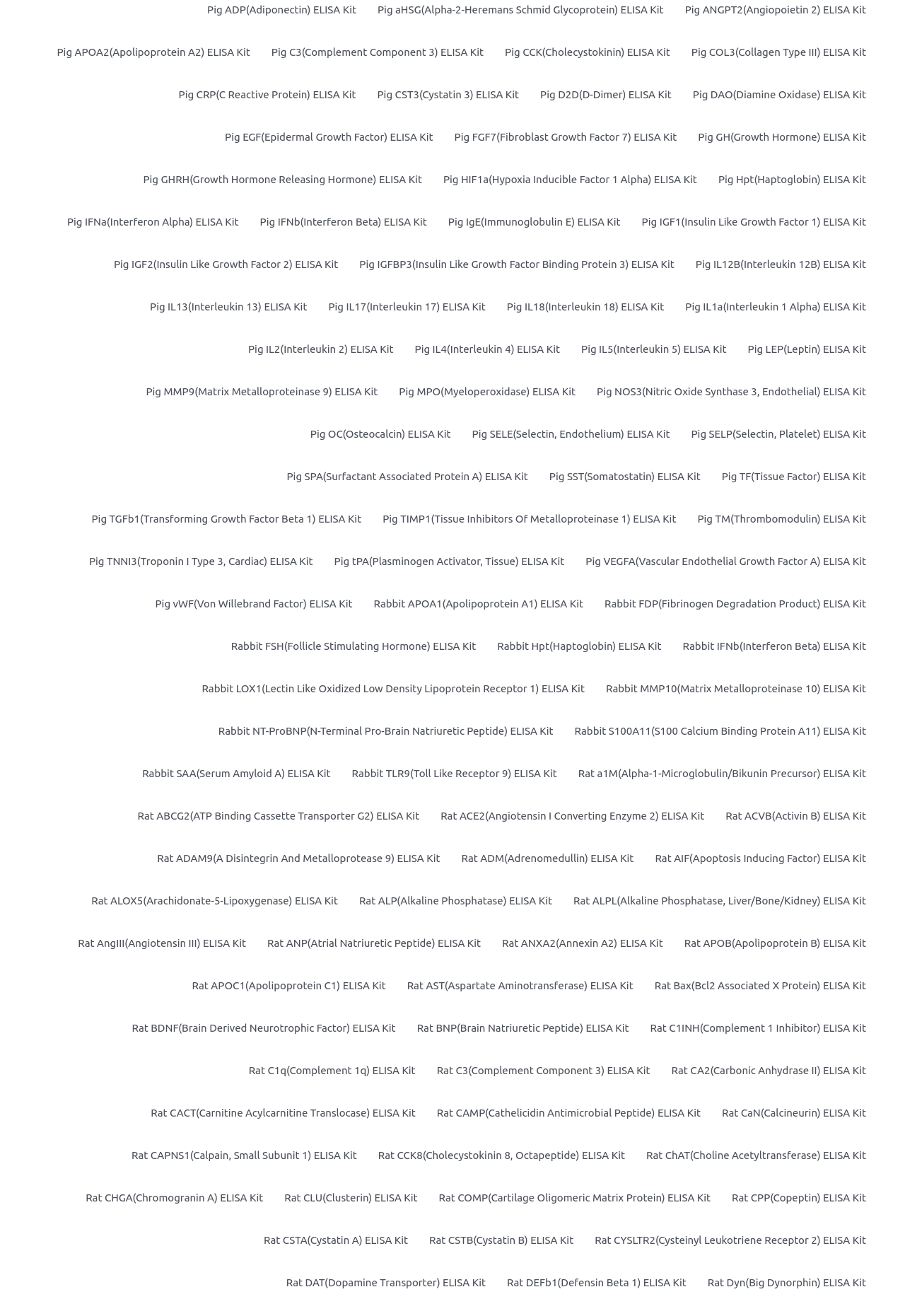How many ELISA kits are listed for rabbit?
Kindly offer a comprehensive and detailed response to the question.

I counted the number of link elements that have text starting with 'Rabbit' and found that there are 6 ELISA kits listed for rabbit.